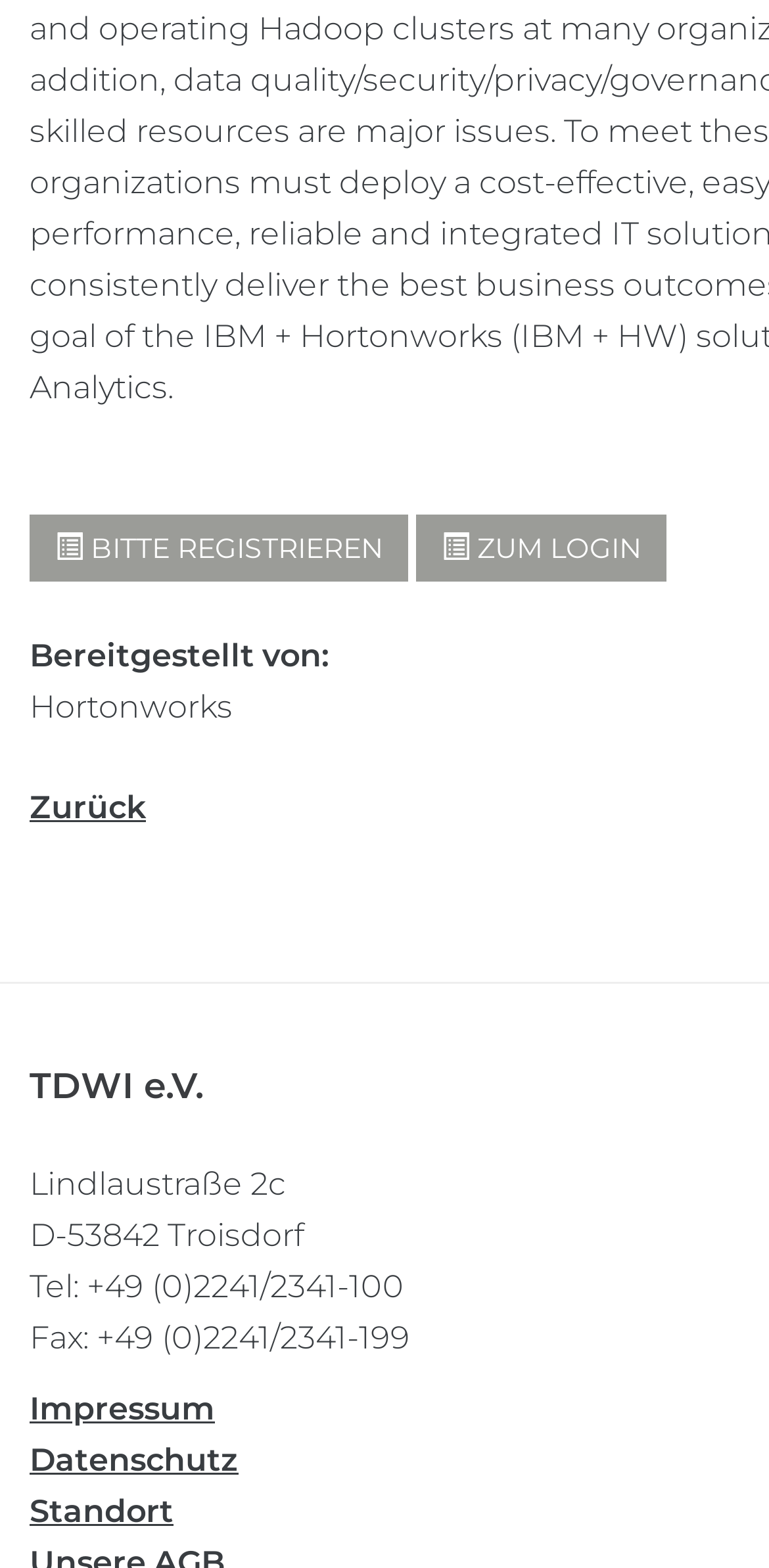Predict the bounding box coordinates for the UI element described as: "zum Login". The coordinates should be four float numbers between 0 and 1, presented as [left, top, right, bottom].

[0.541, 0.329, 0.867, 0.371]